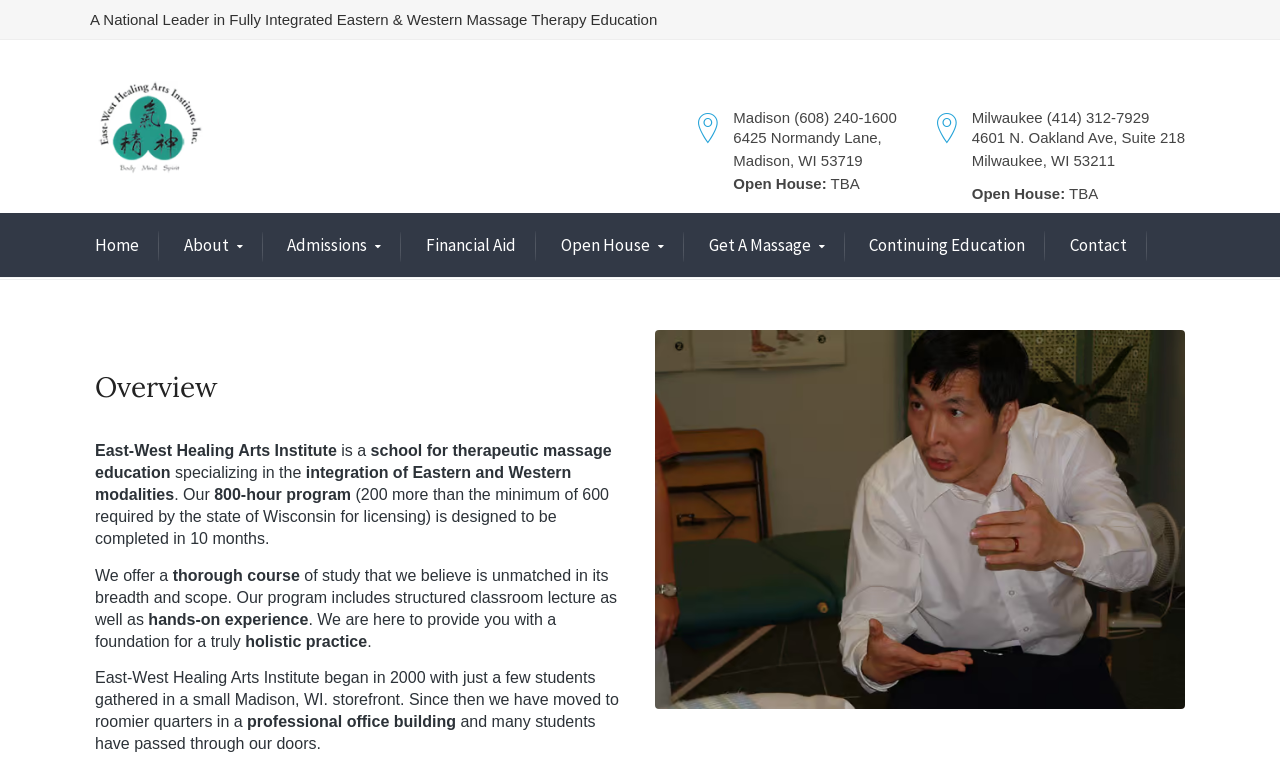Please provide a comprehensive answer to the question below using the information from the image: What is the address of the Madison location?

I found the address of the Madison location by looking at the static text elements that say '6425 Normandy Lane,' and 'Madison, WI 53719'.